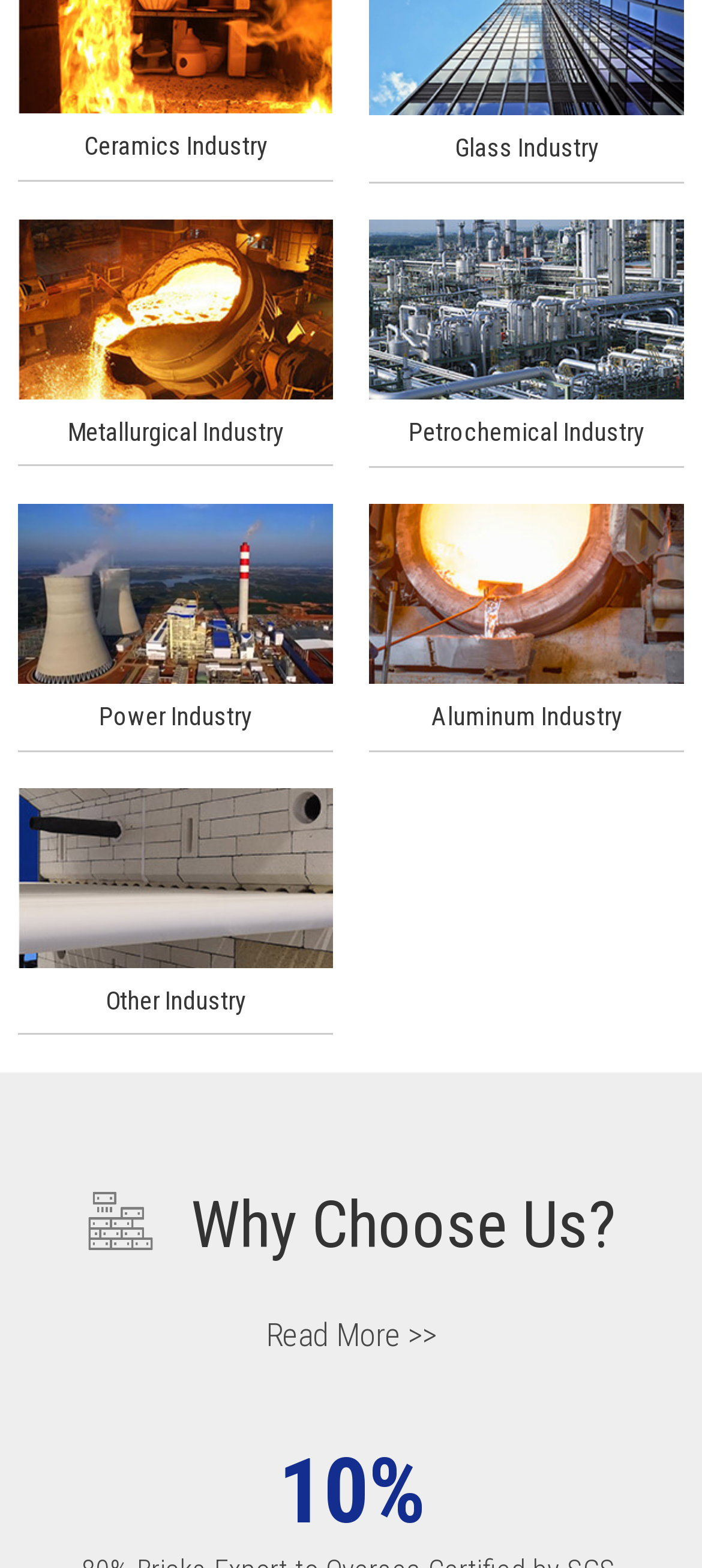What is the purpose of the 'Read More >>' link?
Based on the visual, give a brief answer using one word or a short phrase.

To read more about 'Why Choose Us?'